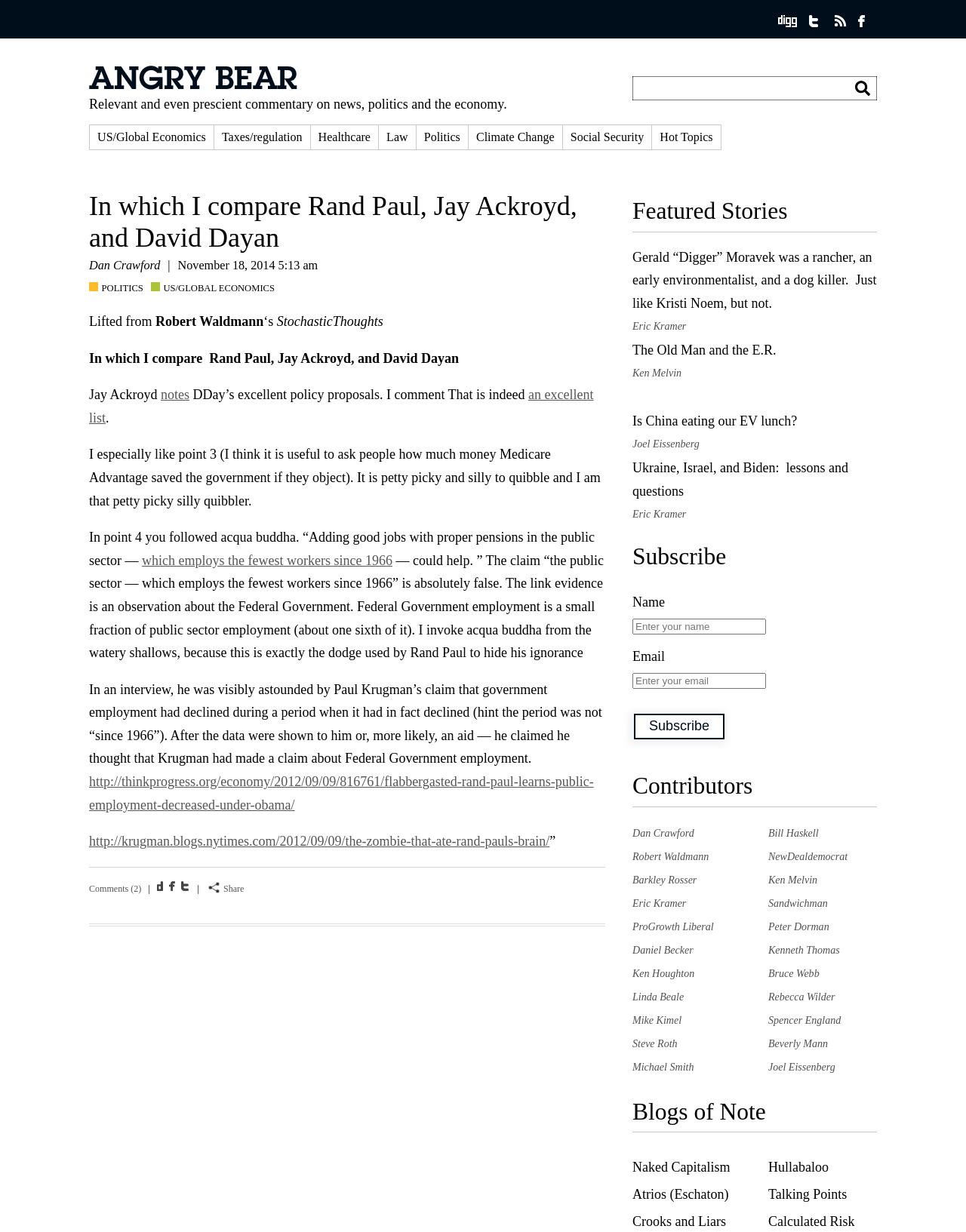Summarize the webpage in an elaborate manner.

This webpage is a blog post titled "In which I compare Rand Paul, Jay Ackroyd, and David Dayan" on the Angry Bear website. At the top of the page, there is a header section with a logo and a tagline "Relevant and even prescient commentary on news, politics and the economy." Below the header, there is a search bar and a list of categories including "US/Global Economics", "Taxes/regulation", "Healthcare", and more.

The main content of the page is the blog post, which is divided into several sections. The post starts with a heading and a brief introduction, followed by a block of text that compares Rand Paul, Jay Ackroyd, and David Dayan. The text includes links to external sources and quotes from other authors.

To the right of the main content, there is a sidebar with several sections. The first section is titled "Featured Stories" and lists several article titles with links. Below that, there is a "Subscribe" section with a form to enter a name and email address. Further down, there is a "Contributors" section that lists the names of several contributors to the website, each with a link to their profile.

At the bottom of the page, there are several links to social media platforms and a "Share" button. The page also has a few images, including a logo at the top and a few icons in the sidebar. Overall, the page has a simple and clean design, with a focus on presenting the blog post and related content in a clear and easy-to-read format.